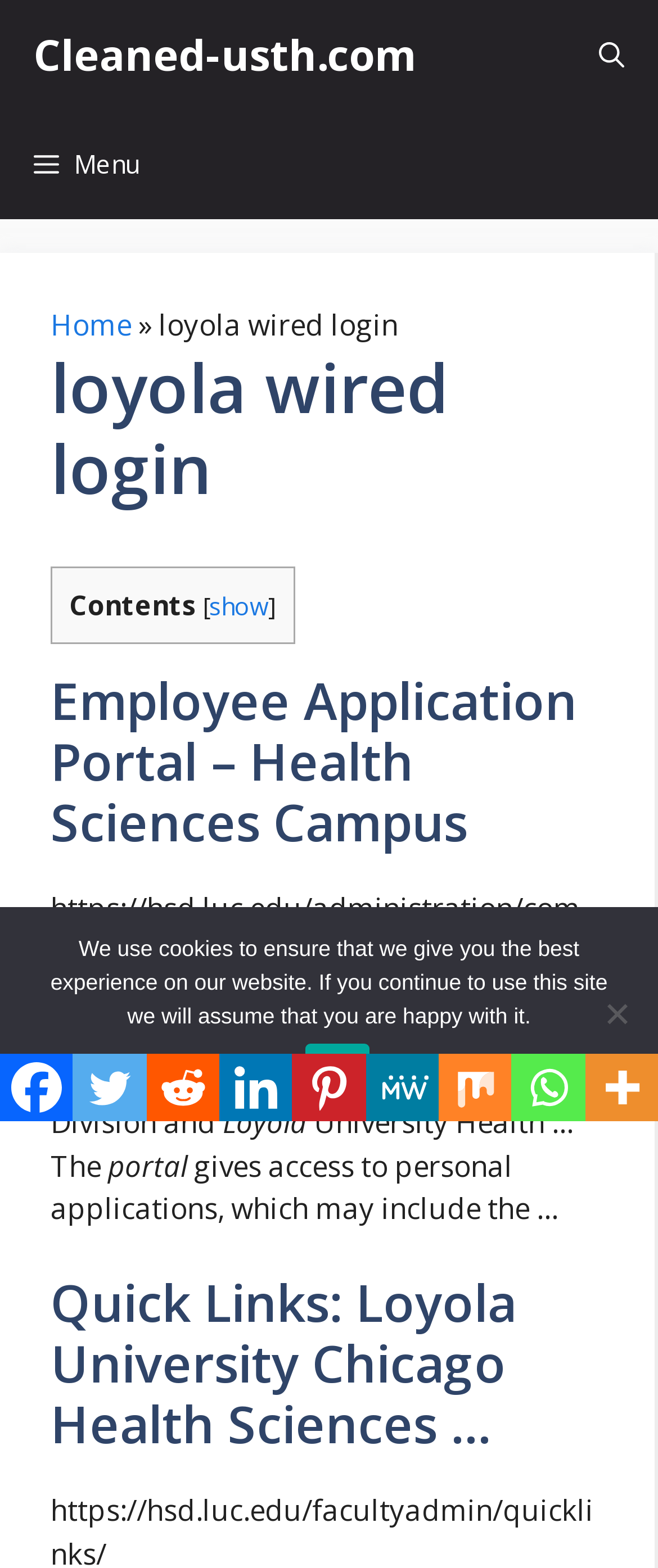Using the description "Home", predict the bounding box of the relevant HTML element.

[0.077, 0.195, 0.2, 0.219]